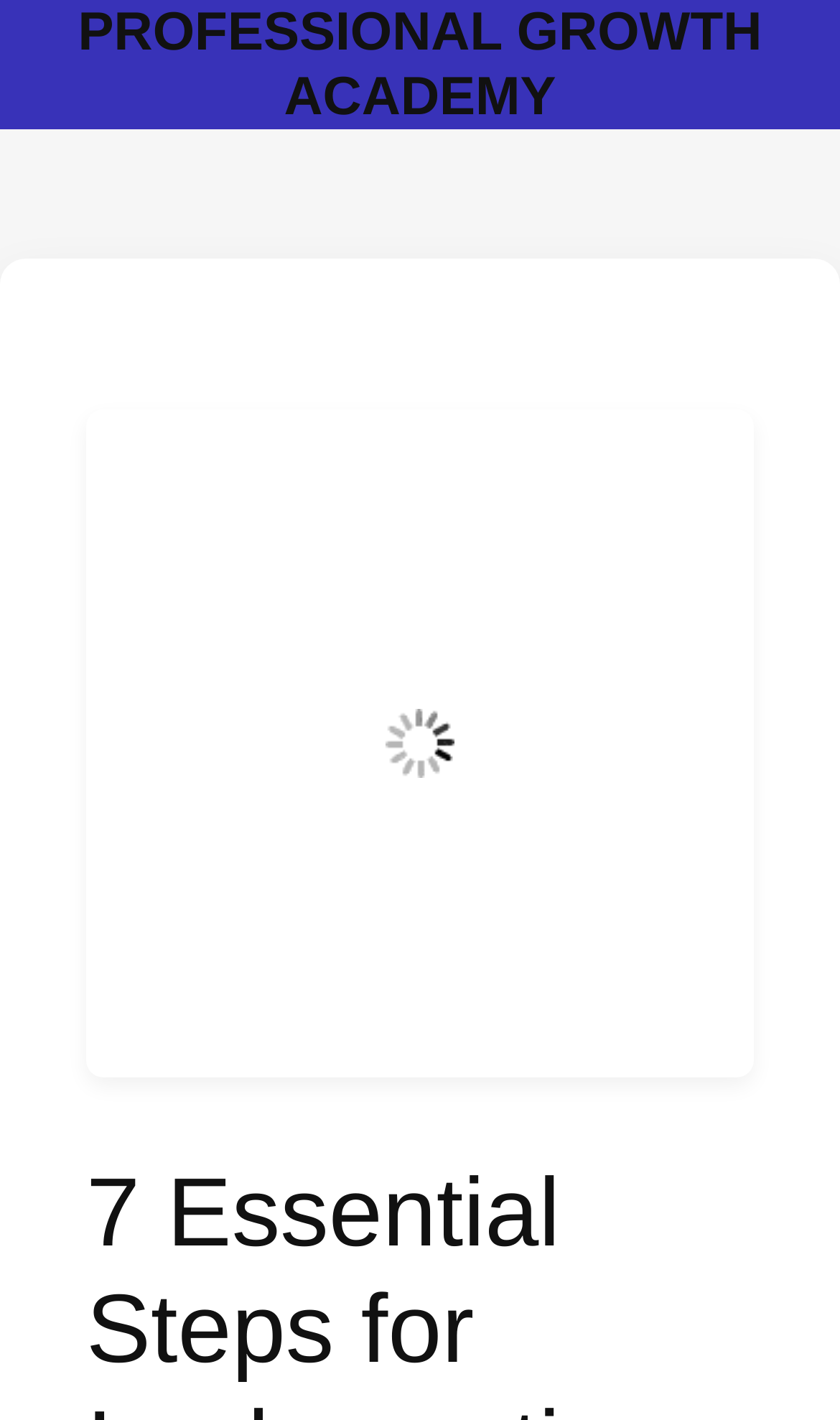Given the description "Professional Growth Academy", provide the bounding box coordinates of the corresponding UI element.

[0.093, 0.002, 0.907, 0.09]